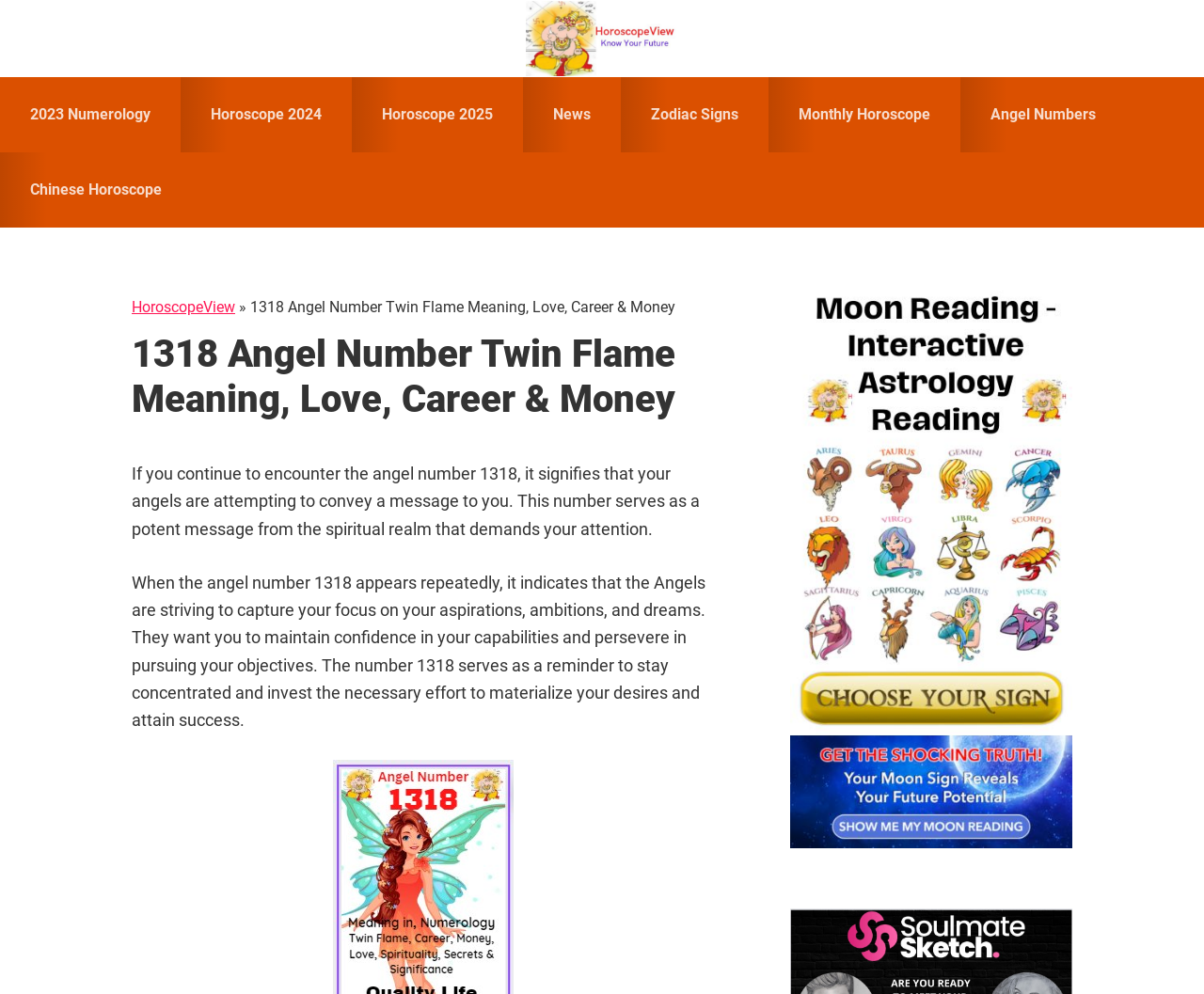Identify the bounding box coordinates of the clickable region necessary to fulfill the following instruction: "Go to '2023 Numerology' page". The bounding box coordinates should be four float numbers between 0 and 1, i.e., [left, top, right, bottom].

[0.0, 0.078, 0.15, 0.153]